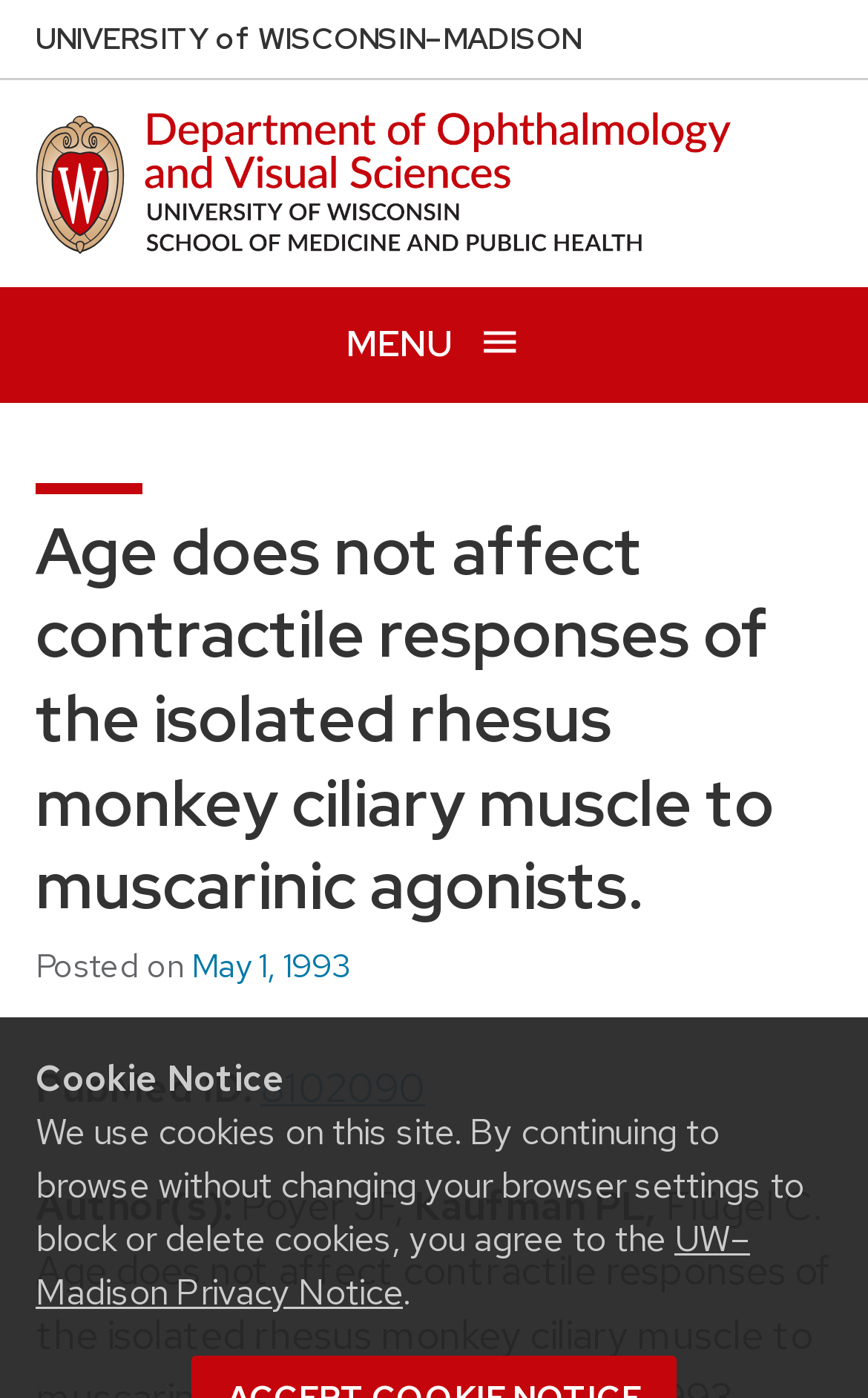Using the provided element description: "8102090", identify the bounding box coordinates. The coordinates should be four floats between 0 and 1 in the order [left, top, right, bottom].

[0.3, 0.76, 0.49, 0.796]